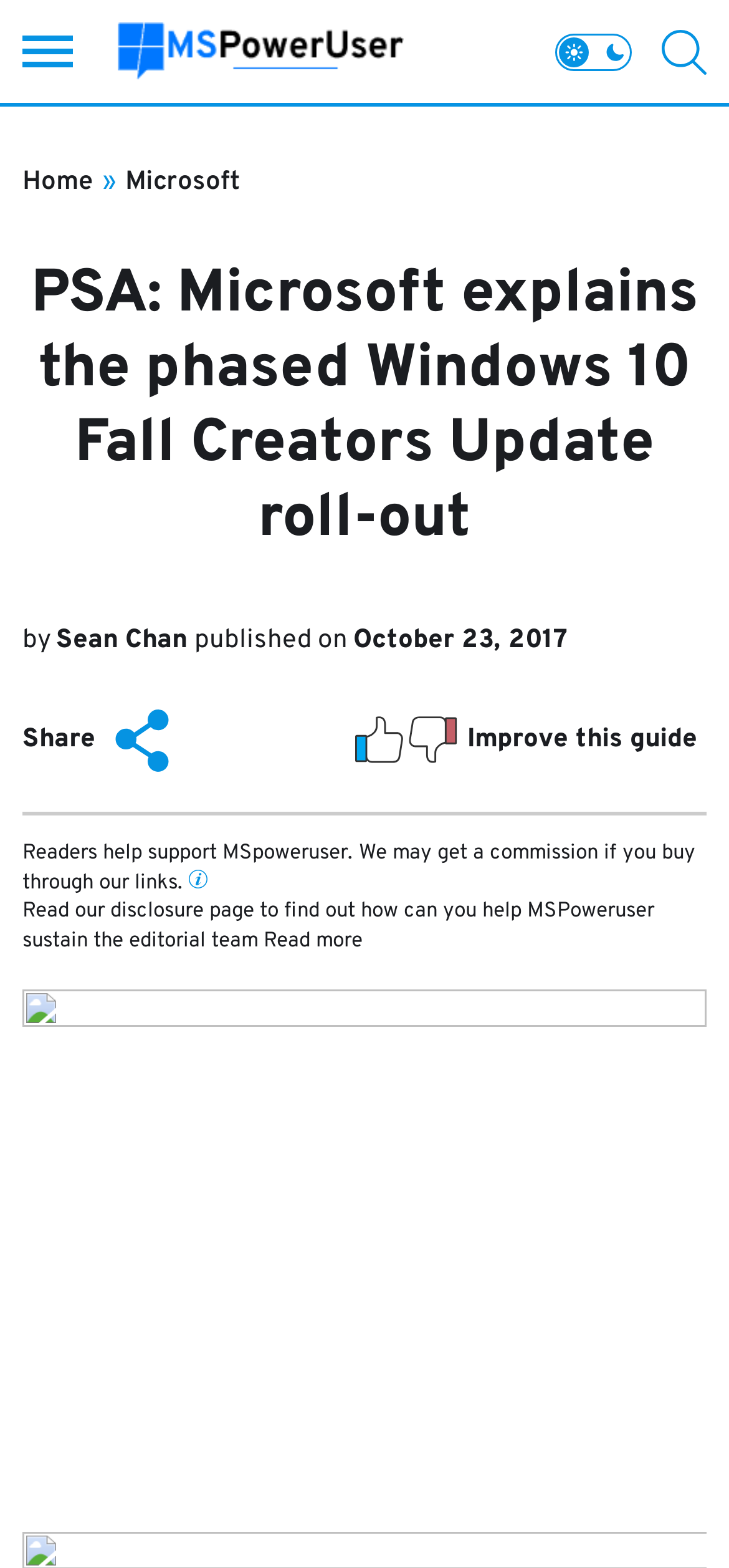Analyze the image and give a detailed response to the question:
What is the topic of the article?

The topic of the article can be inferred from the title, which mentions the 'Windows 10 Fall Creators Update', indicating that the article is about this specific topic.